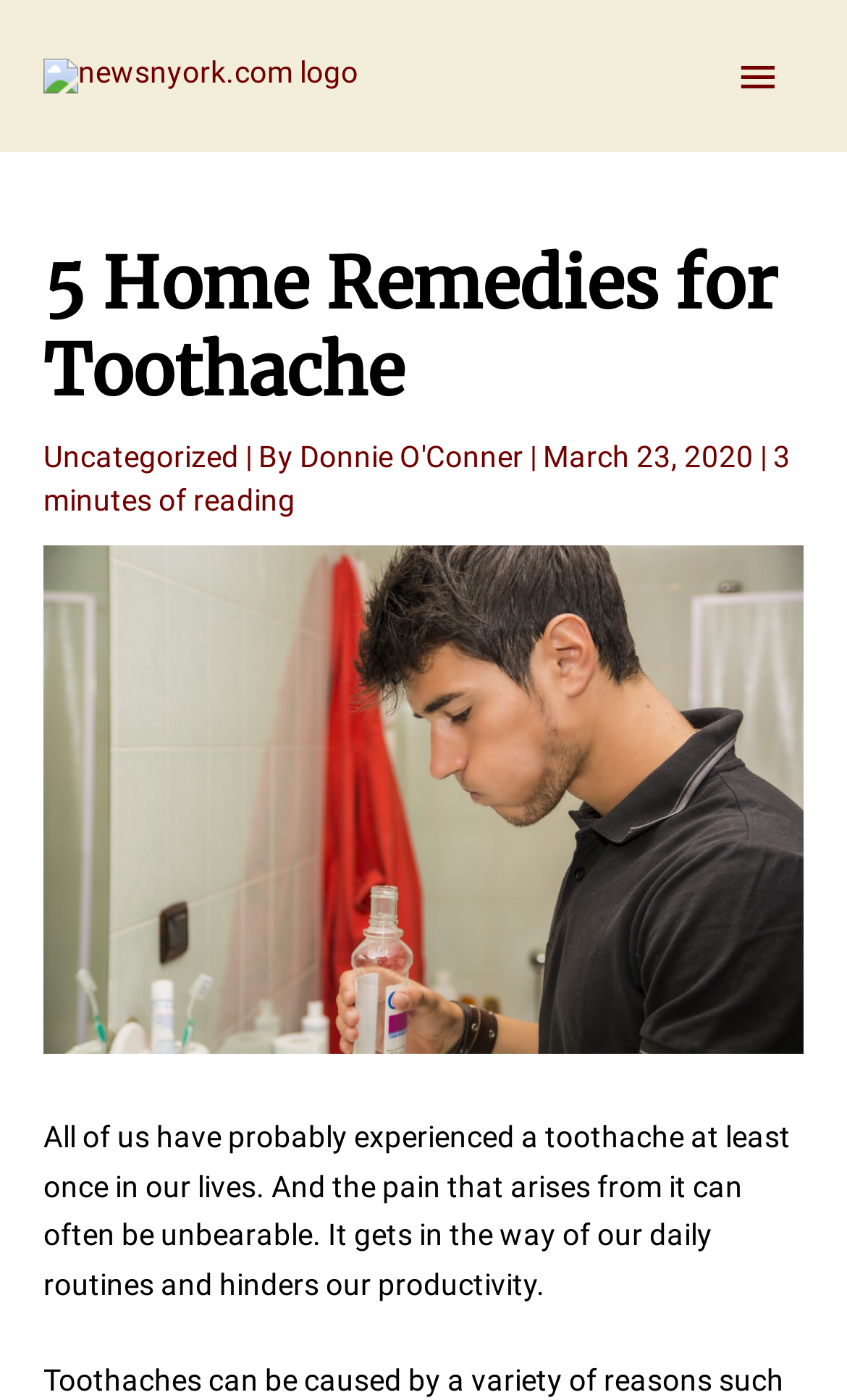Provide the bounding box coordinates of the UI element this sentence describes: "Description".

None